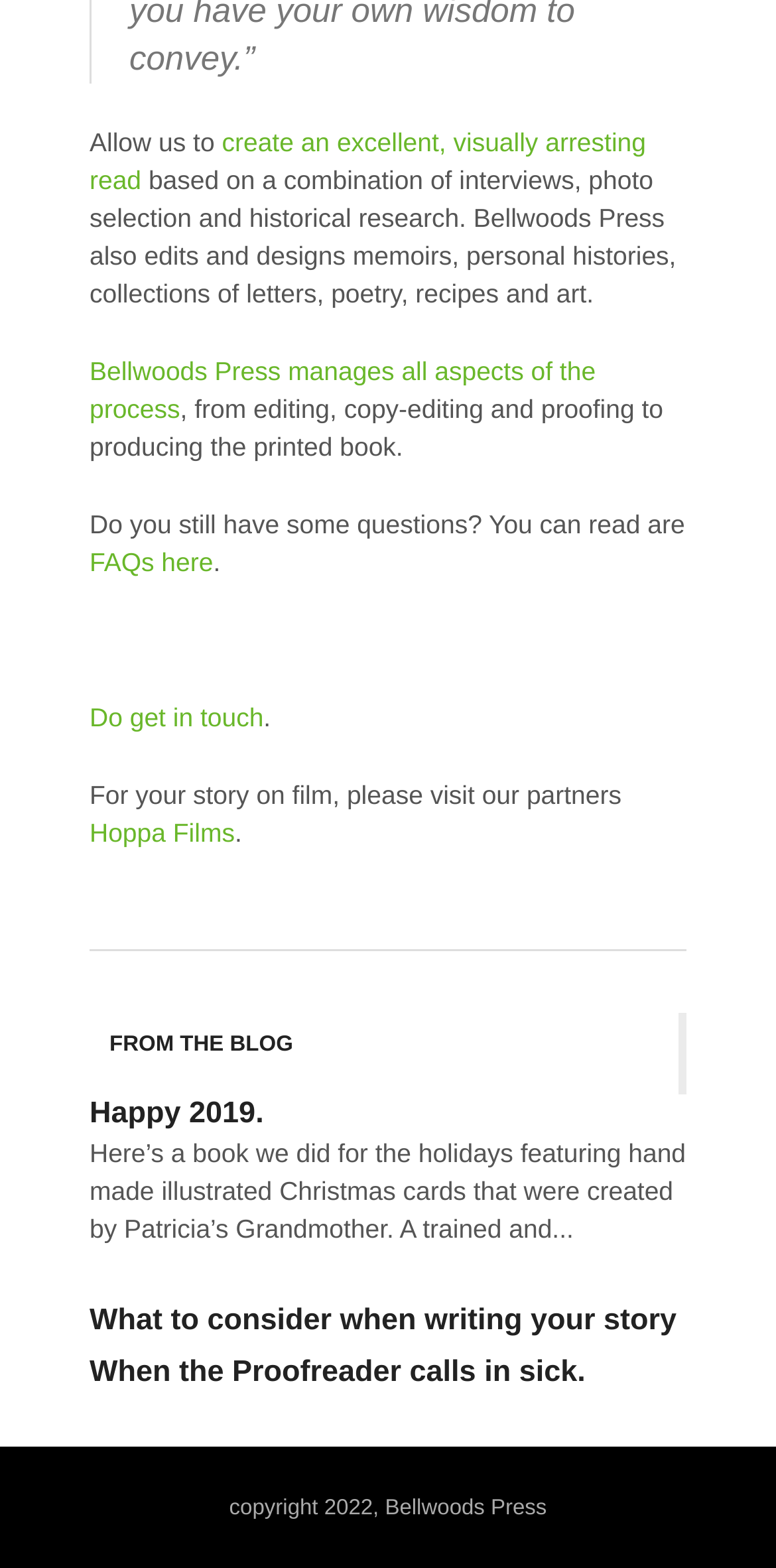Please identify the bounding box coordinates of the element I need to click to follow this instruction: "read the blog post 'Happy 2019'".

[0.115, 0.699, 0.34, 0.721]